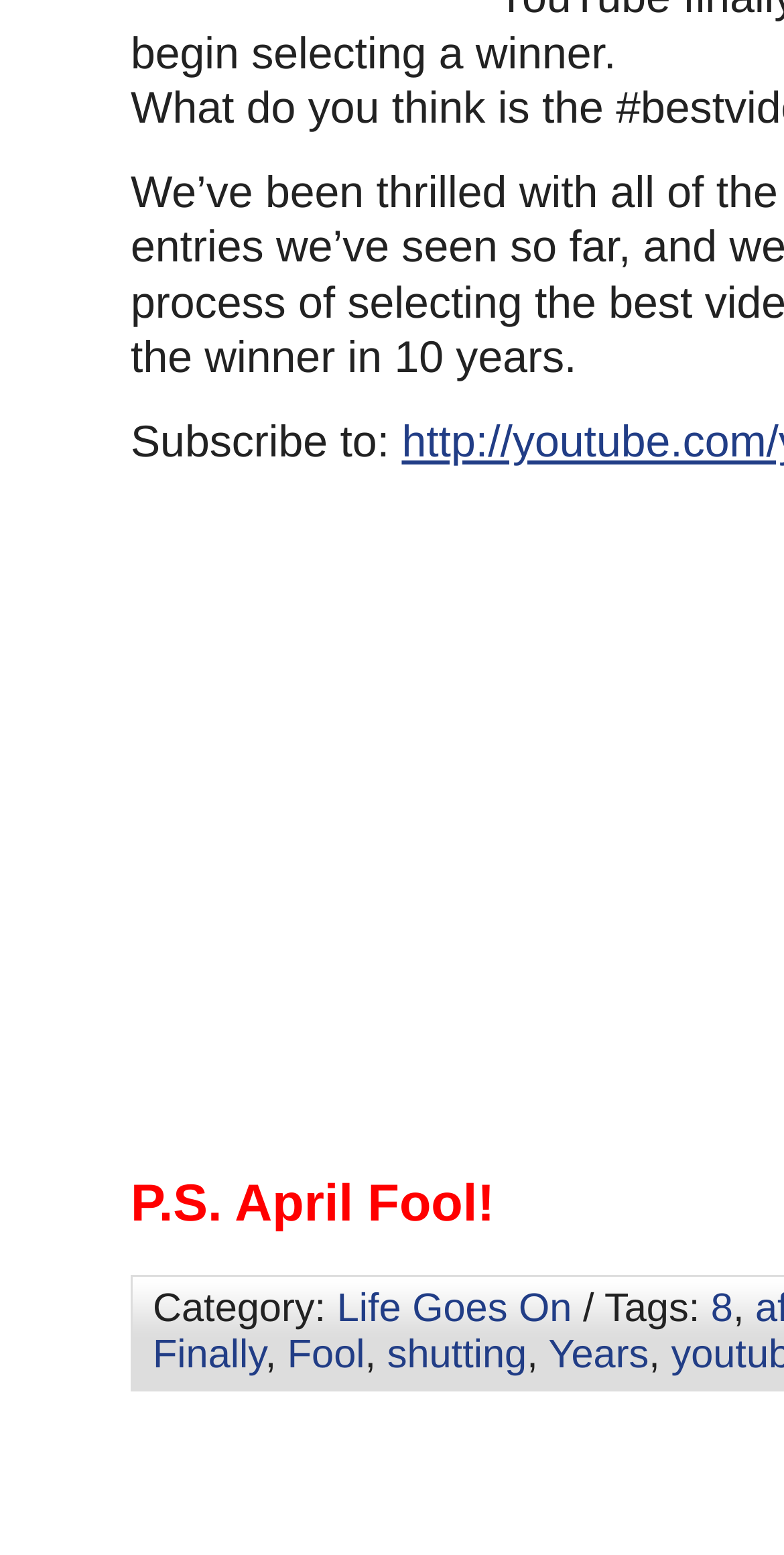Answer the question below with a single word or a brief phrase: 
What is the first tag associated with the content?

8